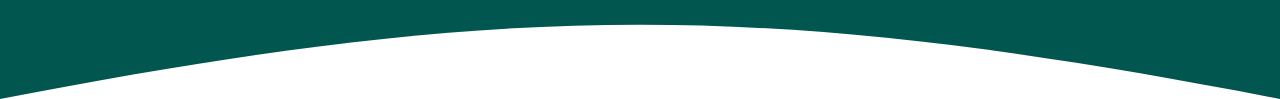Compose a detailed narrative for the image.

The image captures a smooth, gently arched design in a dark teal color, providing a clean and modern aesthetic. It may be used as a visual element in an article about a significant charitable contribution made by local Lions Clubs. This elegant graphical feature likely serves to enhance the overall presentation of the webpage dedicated to detailing the $130,000 donation to Selkirk MRI, emphasizing the importance of community support in health initiatives. The minimalist style of the image complements the serious nature of the content, engaging viewers while maintaining focus on the message of generosity and health advocacy.